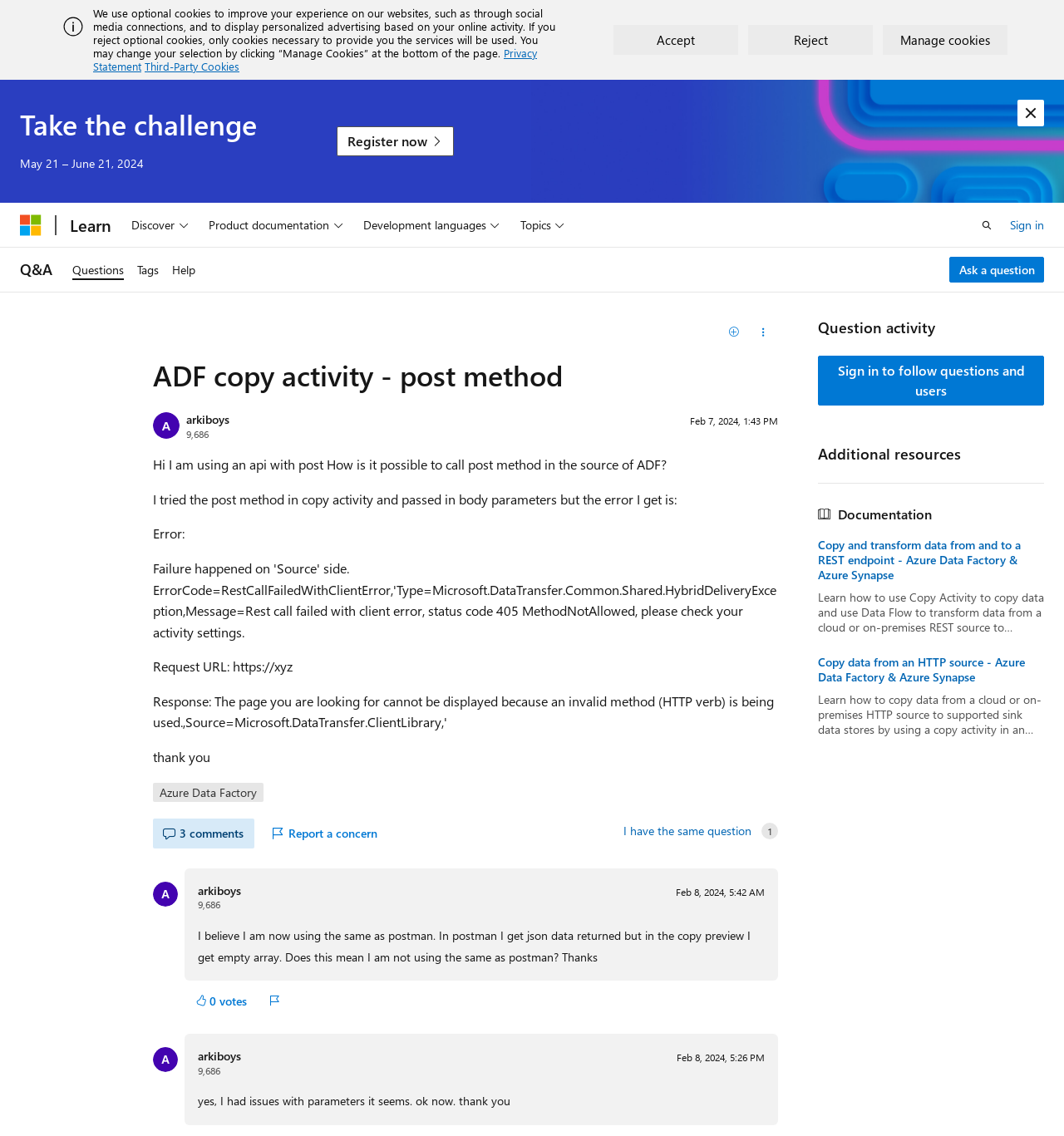Determine the bounding box coordinates for the clickable element required to fulfill the instruction: "Register now". Provide the coordinates as four float numbers between 0 and 1, i.e., [left, top, right, bottom].

[0.316, 0.111, 0.427, 0.138]